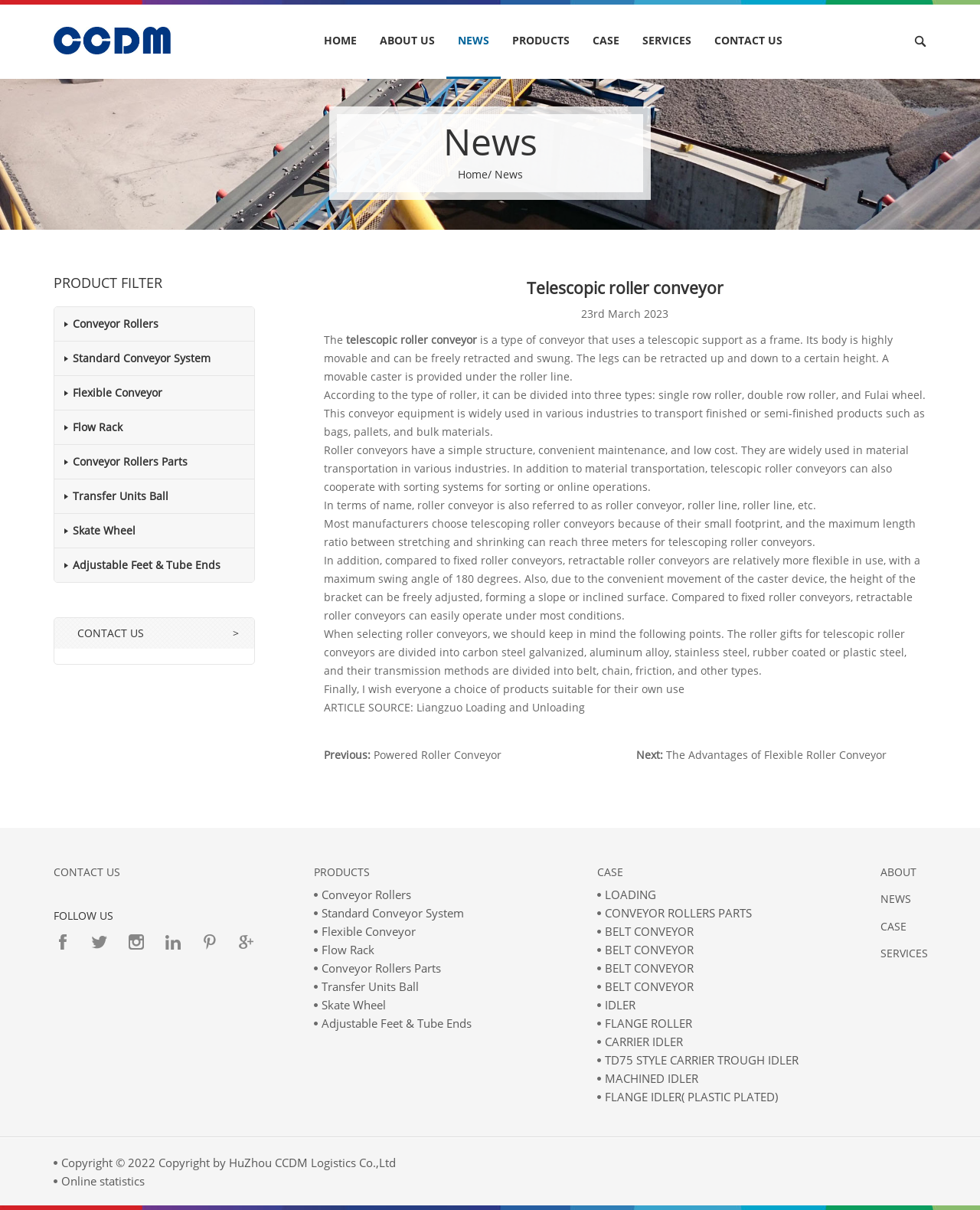Identify the bounding box coordinates for the UI element mentioned here: "Skate Wheel". Provide the coordinates as four float values between 0 and 1, i.e., [left, top, right, bottom].

[0.328, 0.824, 0.394, 0.837]